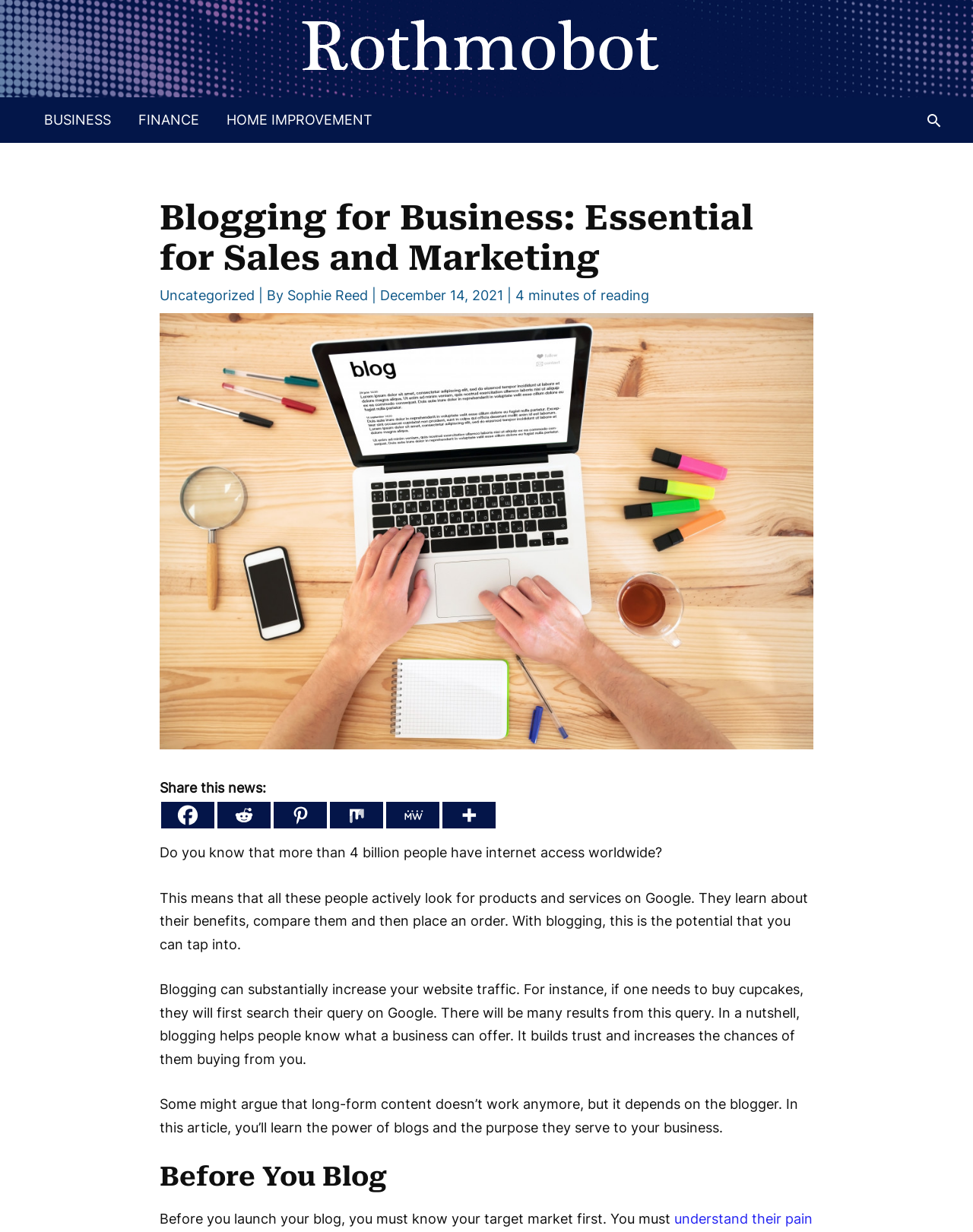Please identify the bounding box coordinates of the clickable area that will allow you to execute the instruction: "Learn about the 'best time to visit Manali'".

None